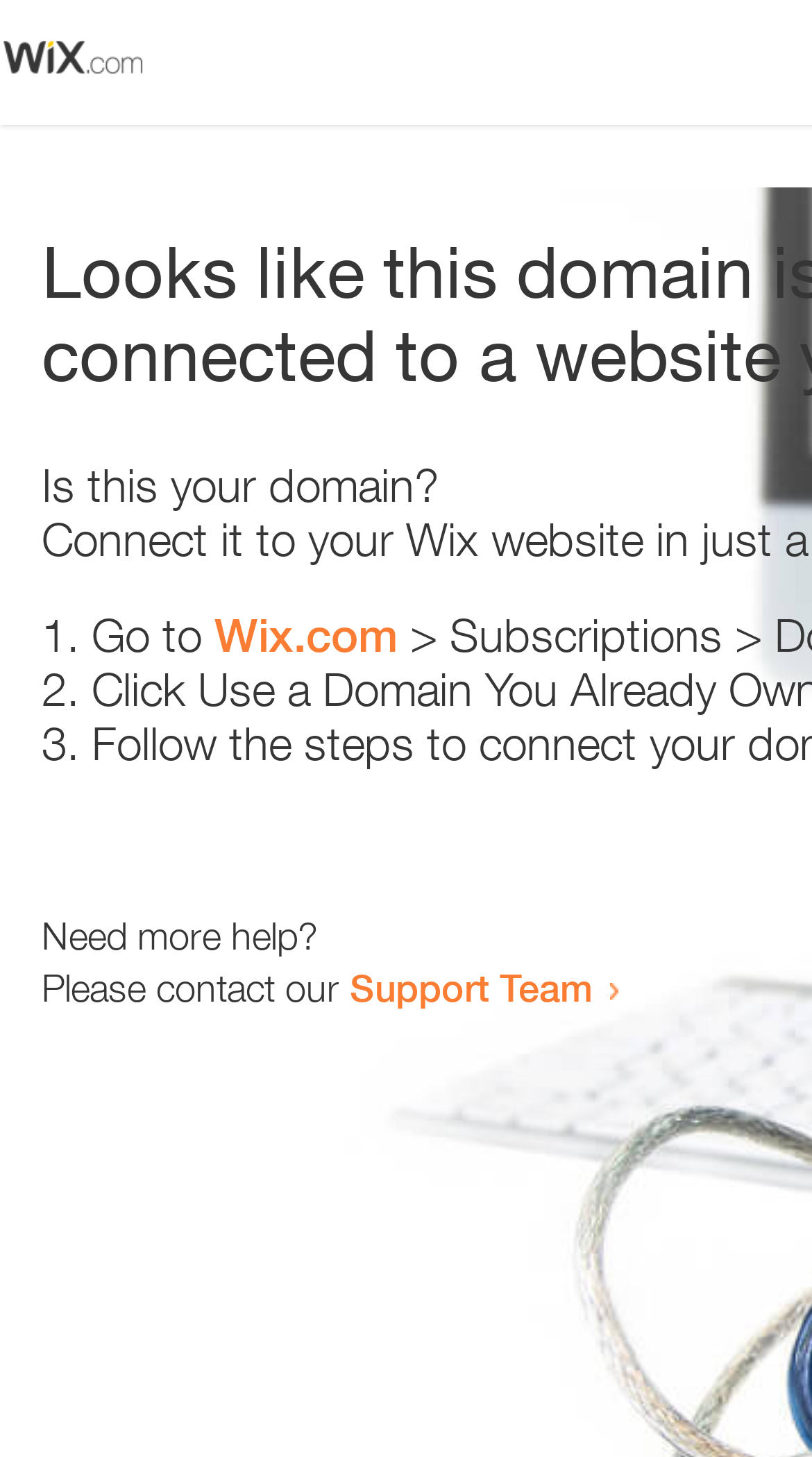What is the domain status?
Answer the question using a single word or phrase, according to the image.

Error